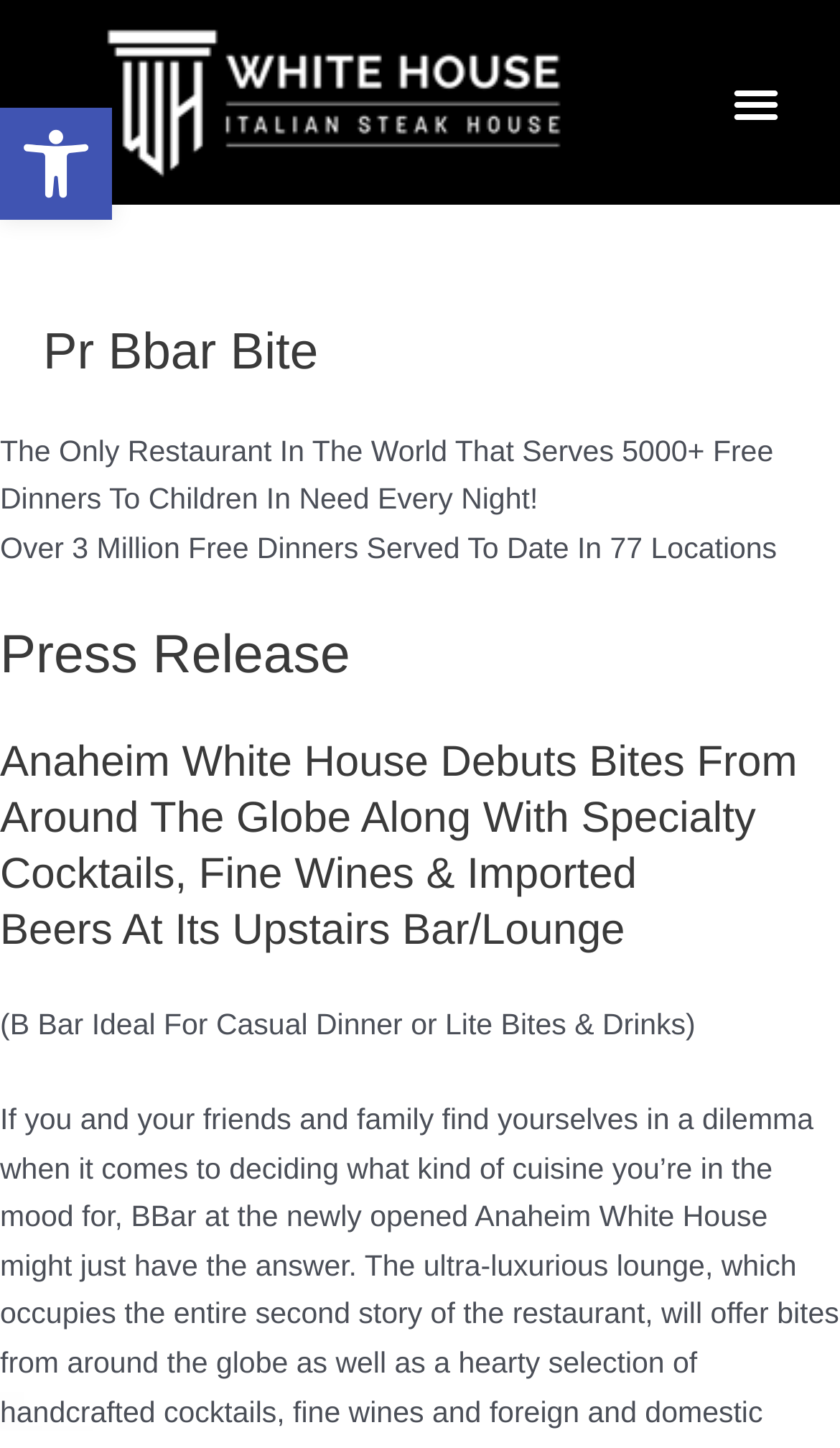Provide a short, one-word or phrase answer to the question below:
How many locations serve free dinners?

77